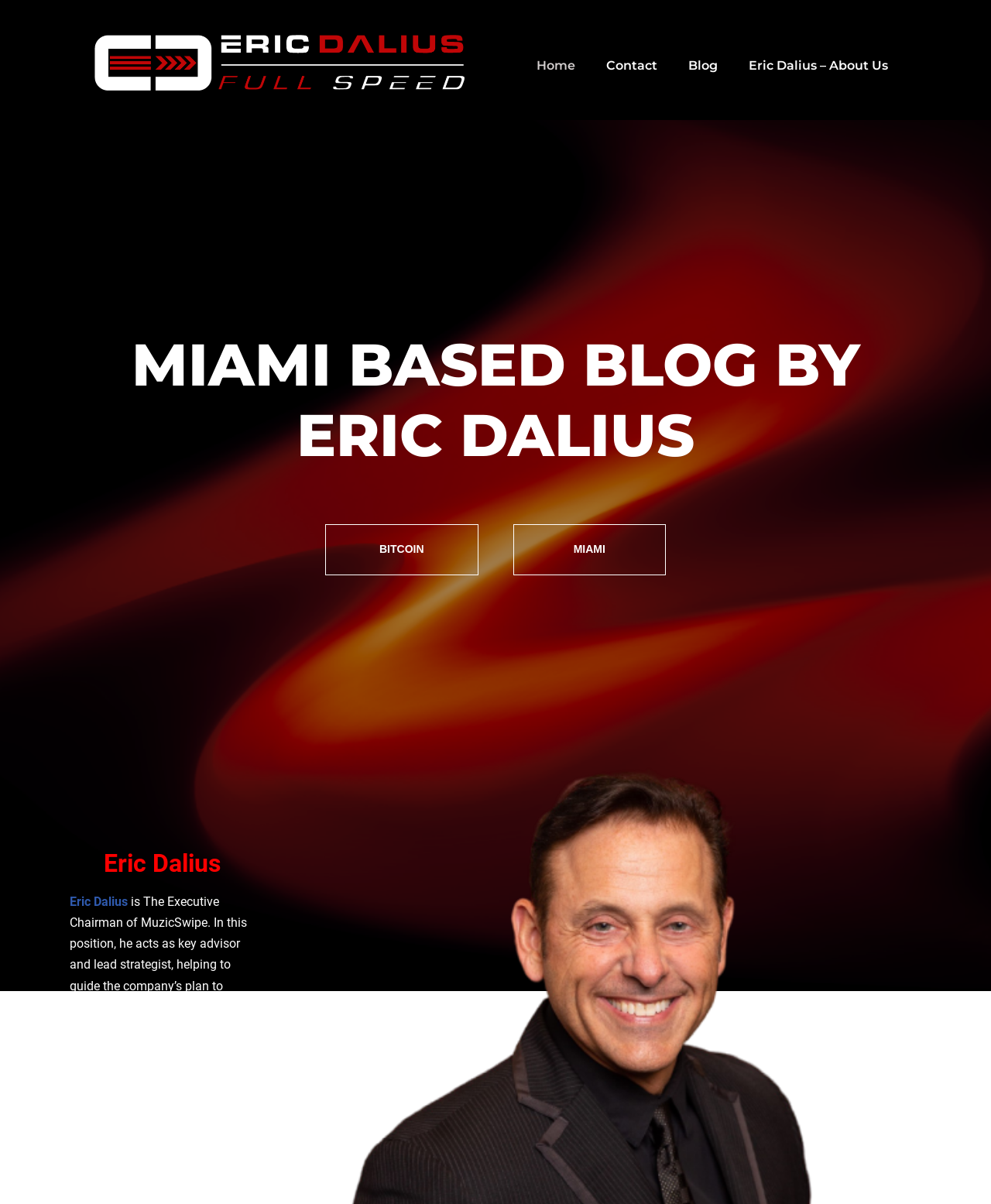Generate a comprehensive description of the webpage content.

The webpage is a personal blog of Eric Dalius, an entrepreneur and executive chairman of MuzicSwipe. At the top left corner, there is a link to skip to the content. Next to it, there is a logo of Eric Dalius Full Speed, which is an image. 

On the top right side, there are four navigation links: Home, Contact, Blog, and About Us. 

Below the navigation links, there is a large heading that reads "MIAMI BASED BLOG BY ERIC DALIUS". 

Underneath the heading, there are two links, "BITCOIN" and "MIAMI", placed side by side. 

Further down, there is another heading that reads "Eric Dalius". Below this heading, there is a link to Eric Dalius' name, followed by a paragraph of text that describes his role as the Executive Chairman of MuzicSwipe and his experience as a serial entrepreneur.